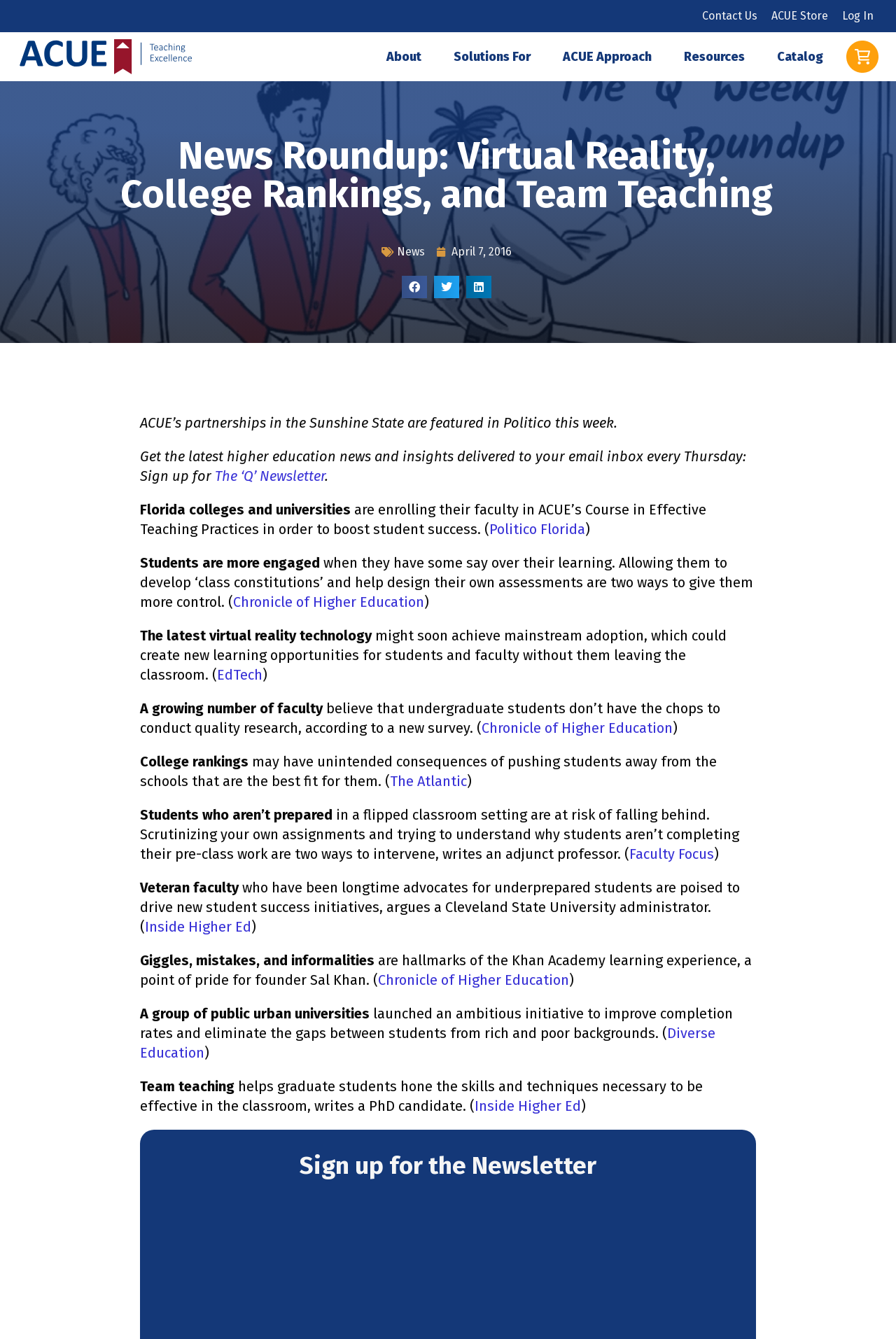Given the description of a UI element: "Chronicle of Higher Education", identify the bounding box coordinates of the matching element in the webpage screenshot.

[0.26, 0.443, 0.473, 0.456]